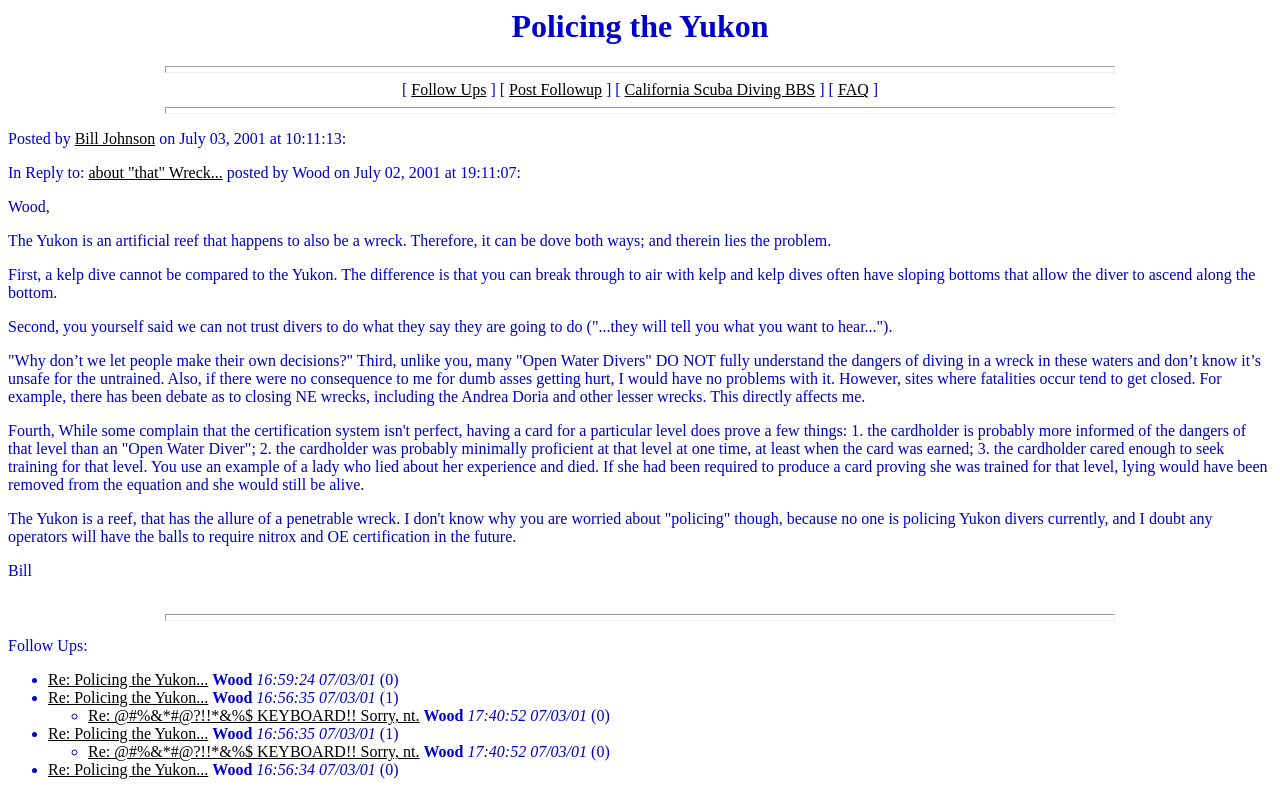Refer to the screenshot and give an in-depth answer to this question: What is the name of the wreck mentioned in the discussion?

The wreck mentioned in the discussion is the Yukon, which is an artificial reef that can be dove both ways, as explained by Bill Johnson in his original message.